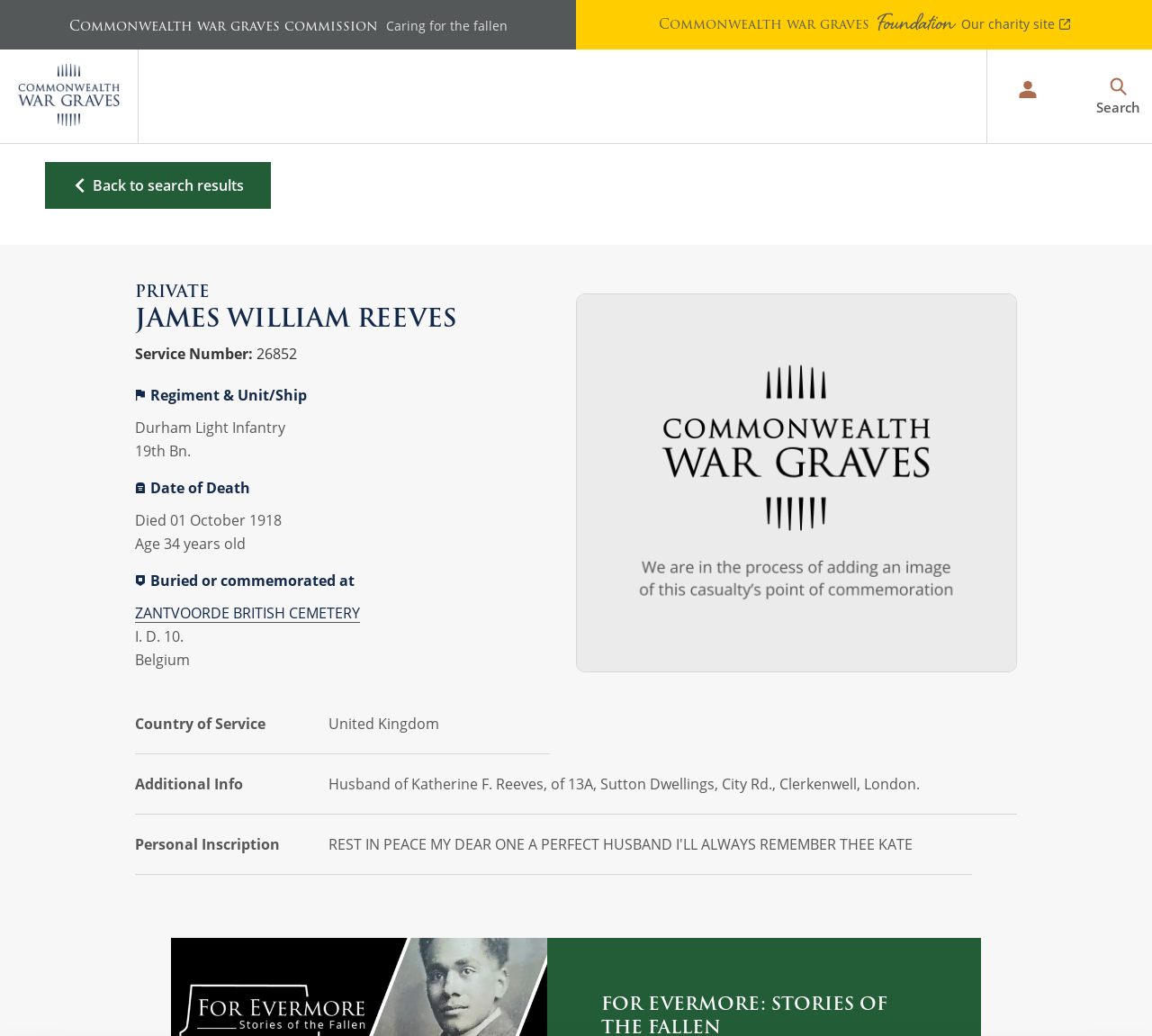Analyze the image and provide a detailed answer to the question: What is the name of the charity site mentioned on the webpage?

I found the answer by looking at the top-right corner of the webpage, where a link to the charity site is displayed. The link text reads 'Commonwealth war graves Foundation'.